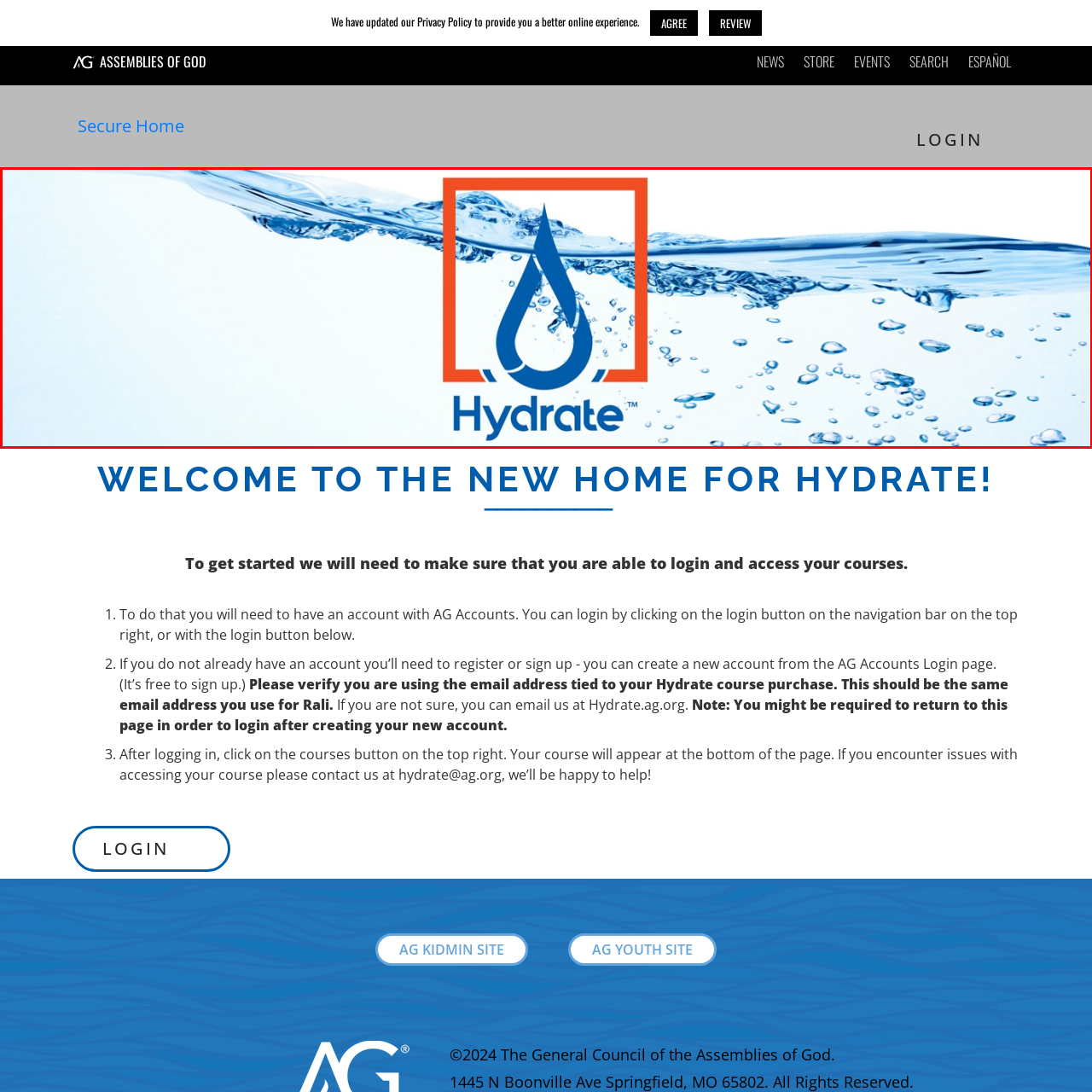What is the background of the image?
Please carefully analyze the image highlighted by the red bounding box and give a thorough response based on the visual information contained within that section.

The serene background of the image features gently rippling water, which creates a calming visual effect and reinforces the brand's message of wellness and accessibility, inviting users to engage with the Hydrate platform.